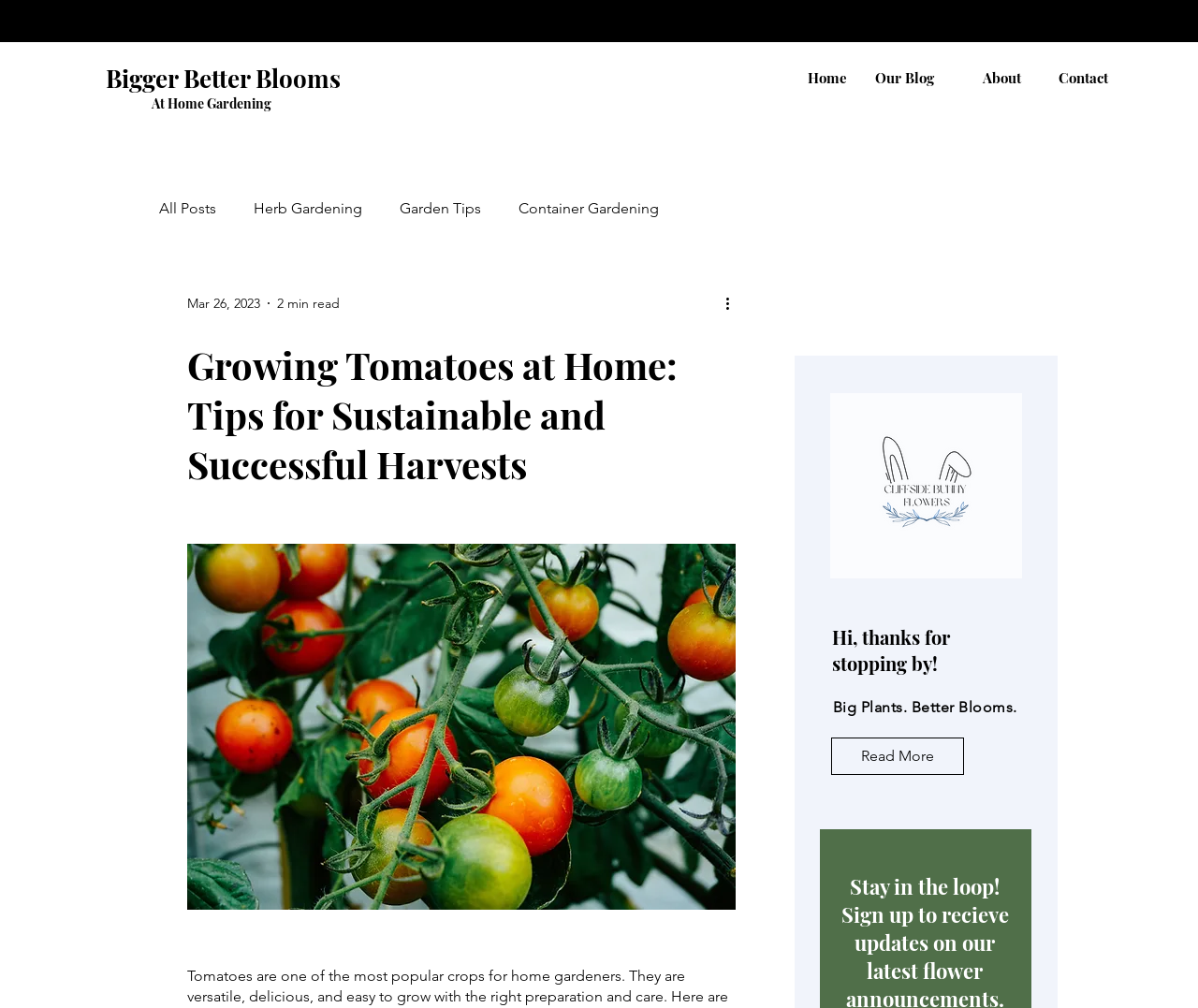What is the estimated reading time of the article? Refer to the image and provide a one-word or short phrase answer.

2 min